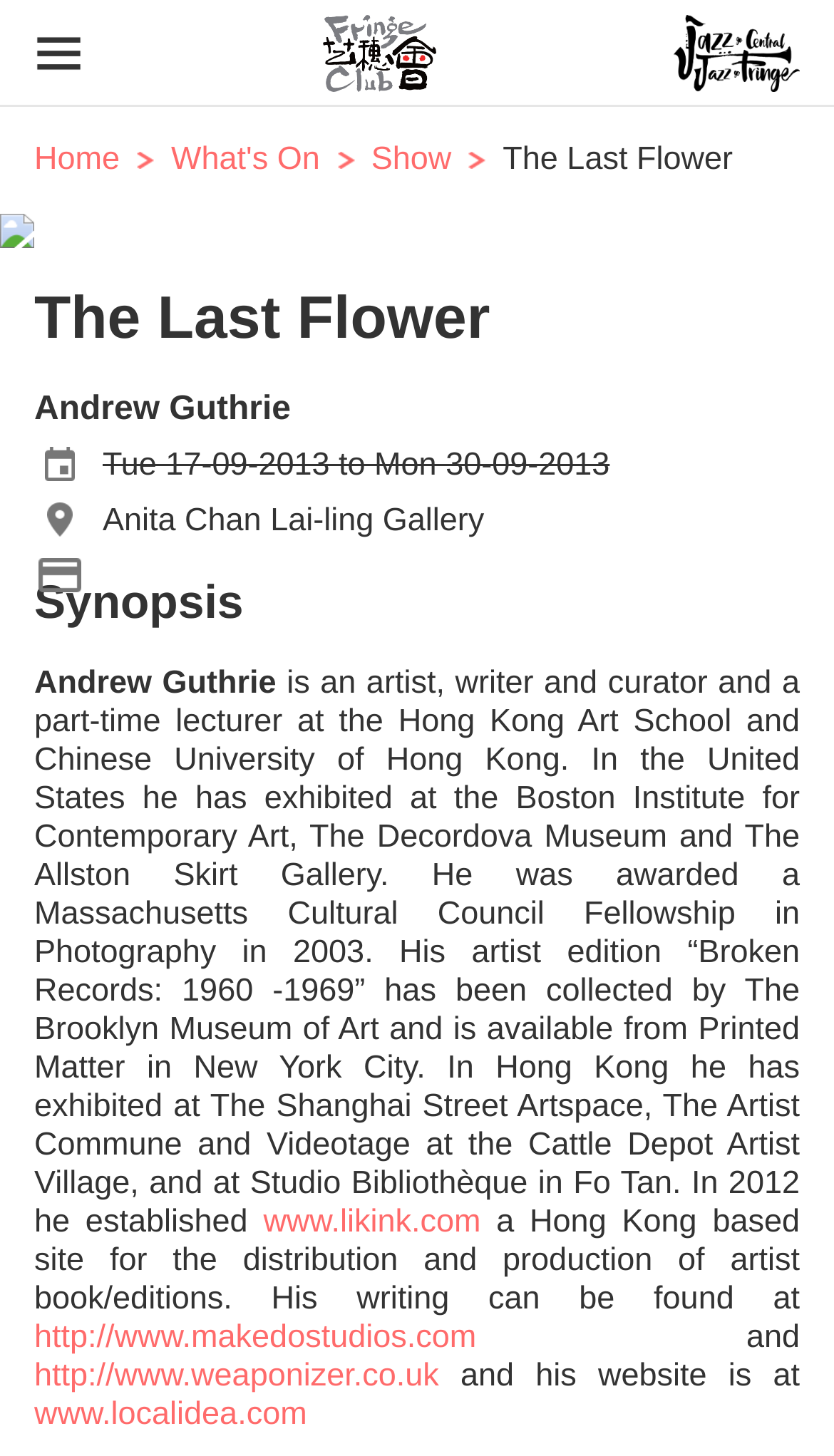Please specify the coordinates of the bounding box for the element that should be clicked to carry out this instruction: "Learn more about Who We Are". The coordinates must be four float numbers between 0 and 1, formatted as [left, top, right, bottom].

None